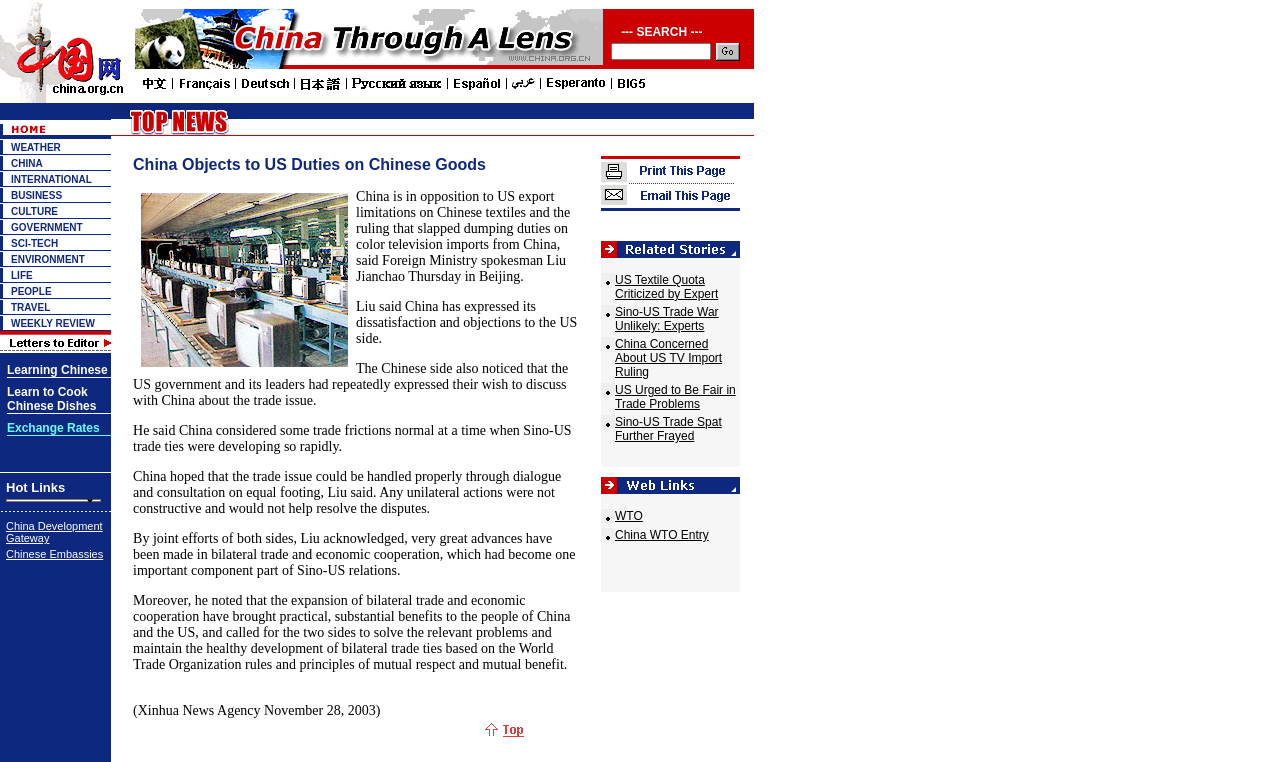Point out the bounding box coordinates of the section to click in order to follow this instruction: "Click on the China link".

[0.009, 0.207, 0.033, 0.221]